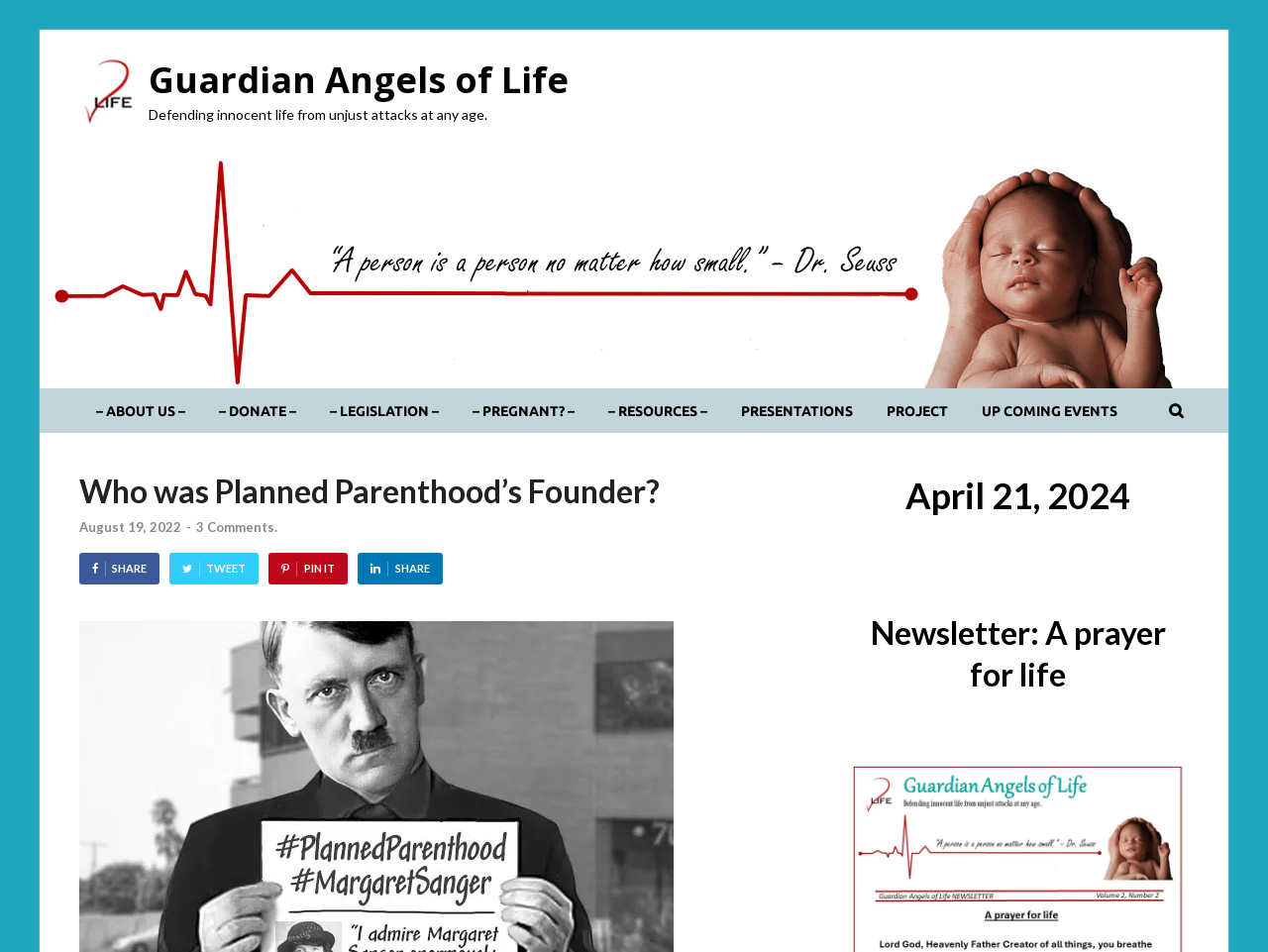Find the bounding box coordinates for the element described here: "Blog".

None